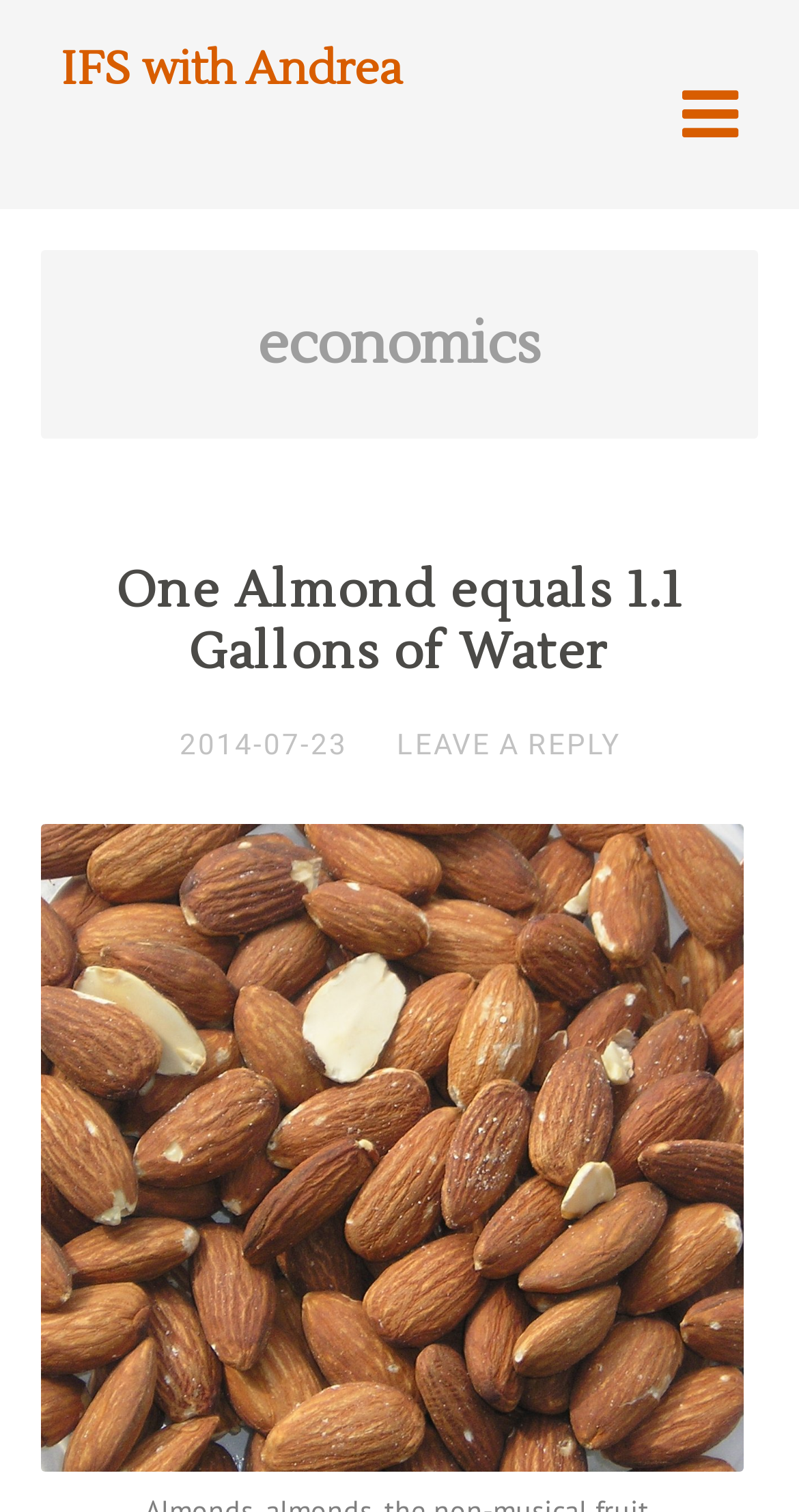Use a single word or phrase to answer the question: What is the date of the article?

2014-07-23